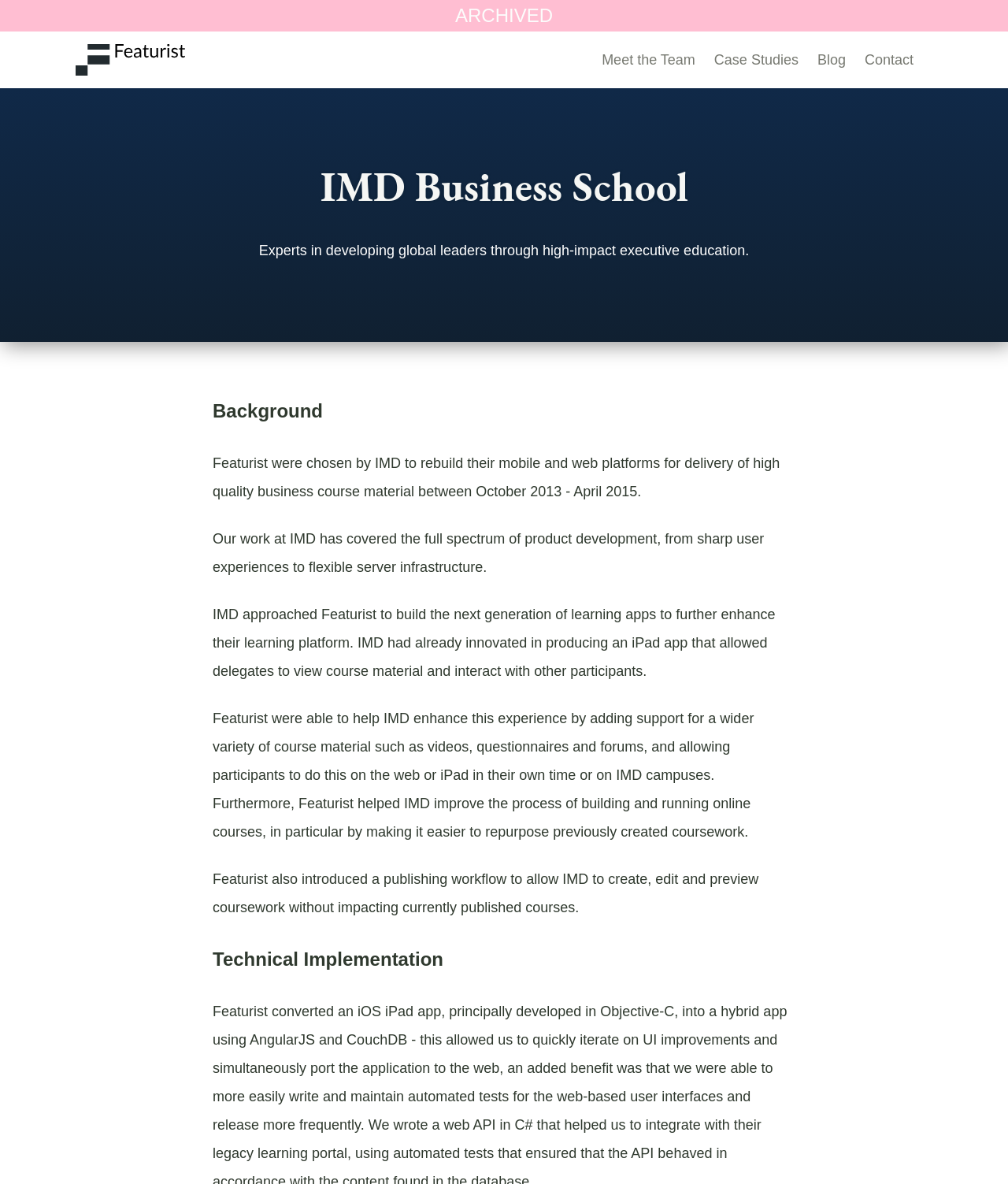Predict the bounding box coordinates for the UI element described as: "Meet the Team". The coordinates should be four float numbers between 0 and 1, presented as [left, top, right, bottom].

[0.597, 0.044, 0.708, 0.057]